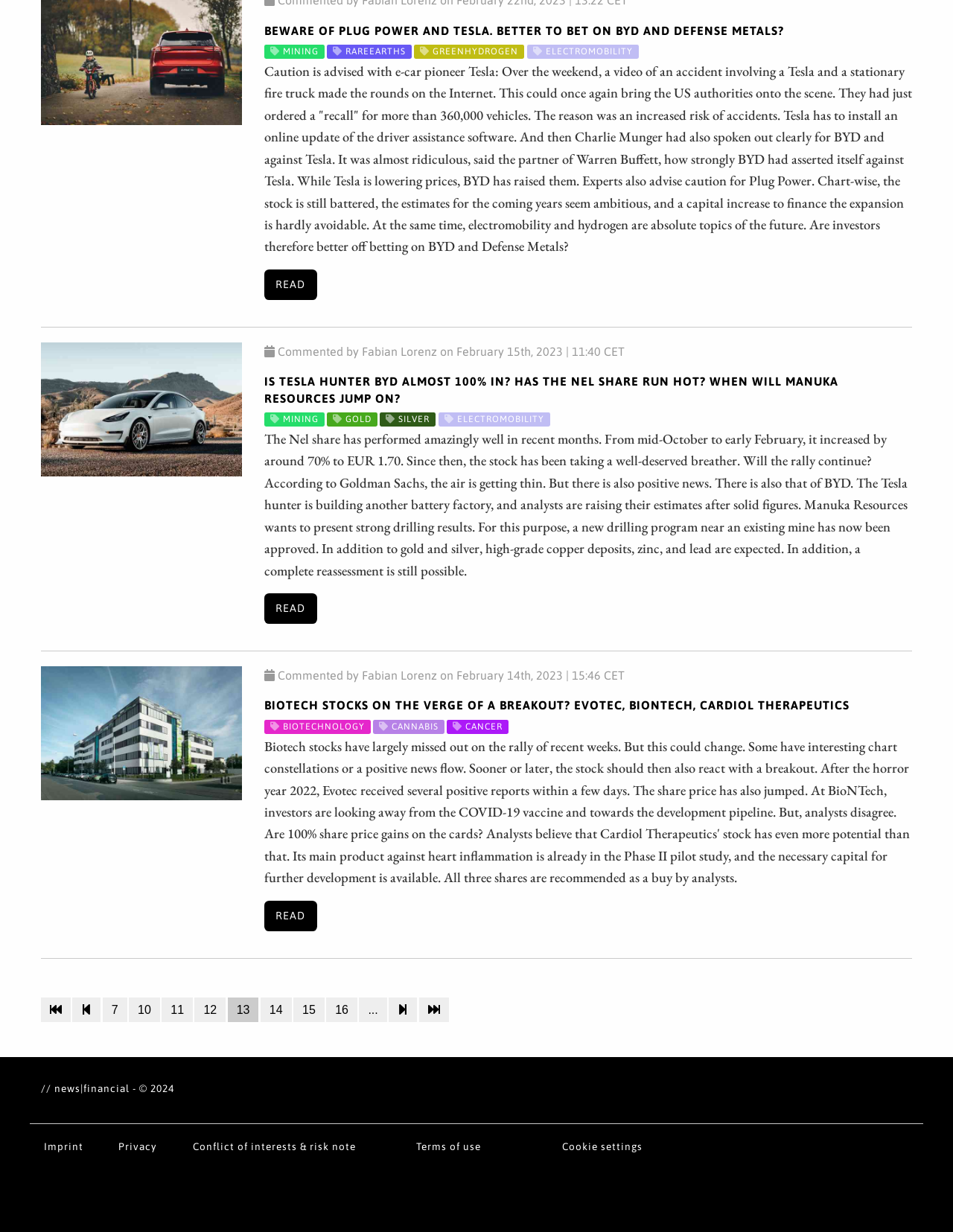Find the bounding box coordinates of the element's region that should be clicked in order to follow the given instruction: "Click on the 'BIOTECH STOCKS ON THE VERGE OF A BREAKOUT? EVOTEC, BIONTECH, CARDIOL THERAPEUTICS' link". The coordinates should consist of four float numbers between 0 and 1, i.e., [left, top, right, bottom].

[0.277, 0.567, 0.891, 0.578]